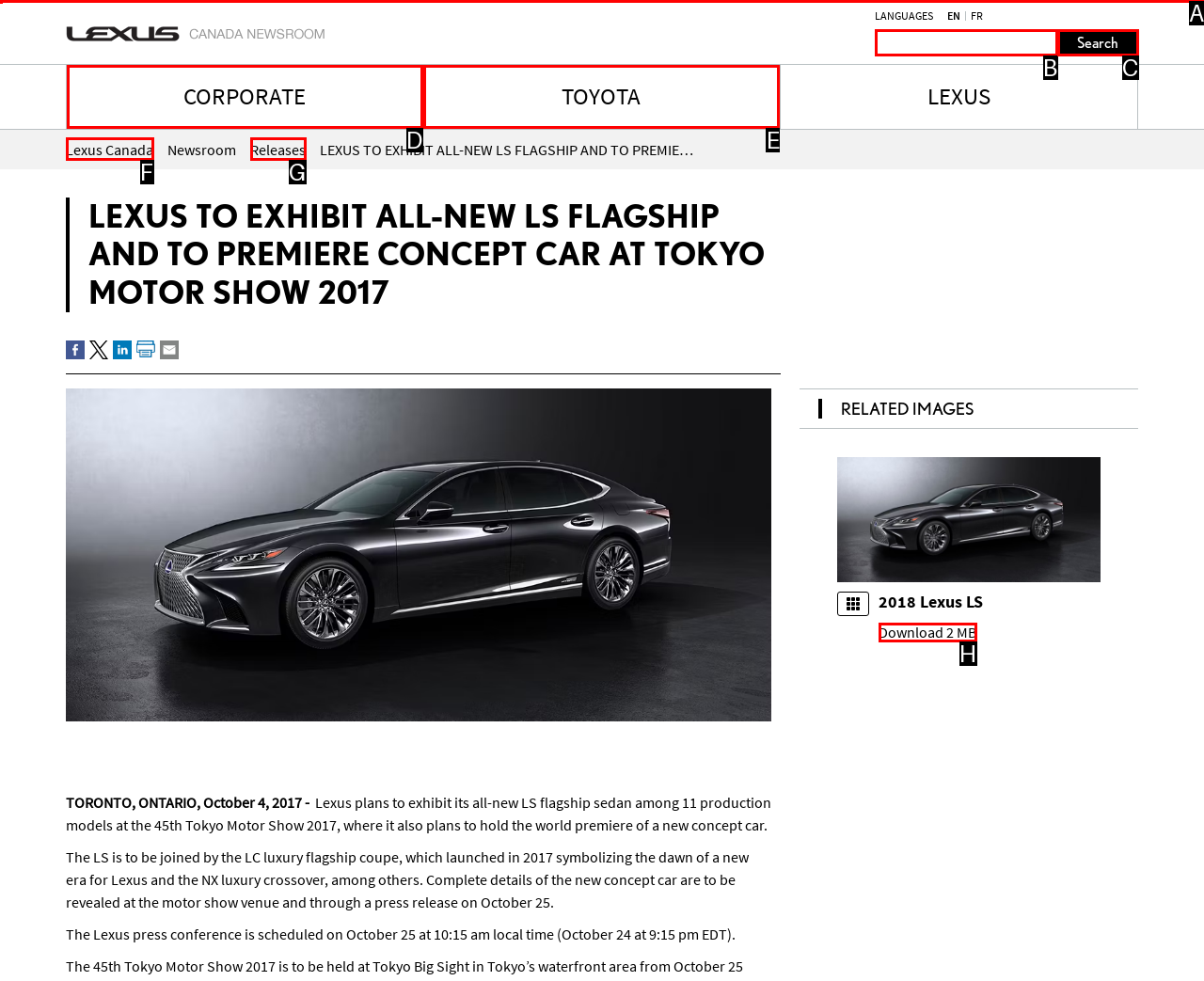Which UI element's letter should be clicked to achieve the task: Download 2 MB
Provide the letter of the correct choice directly.

H